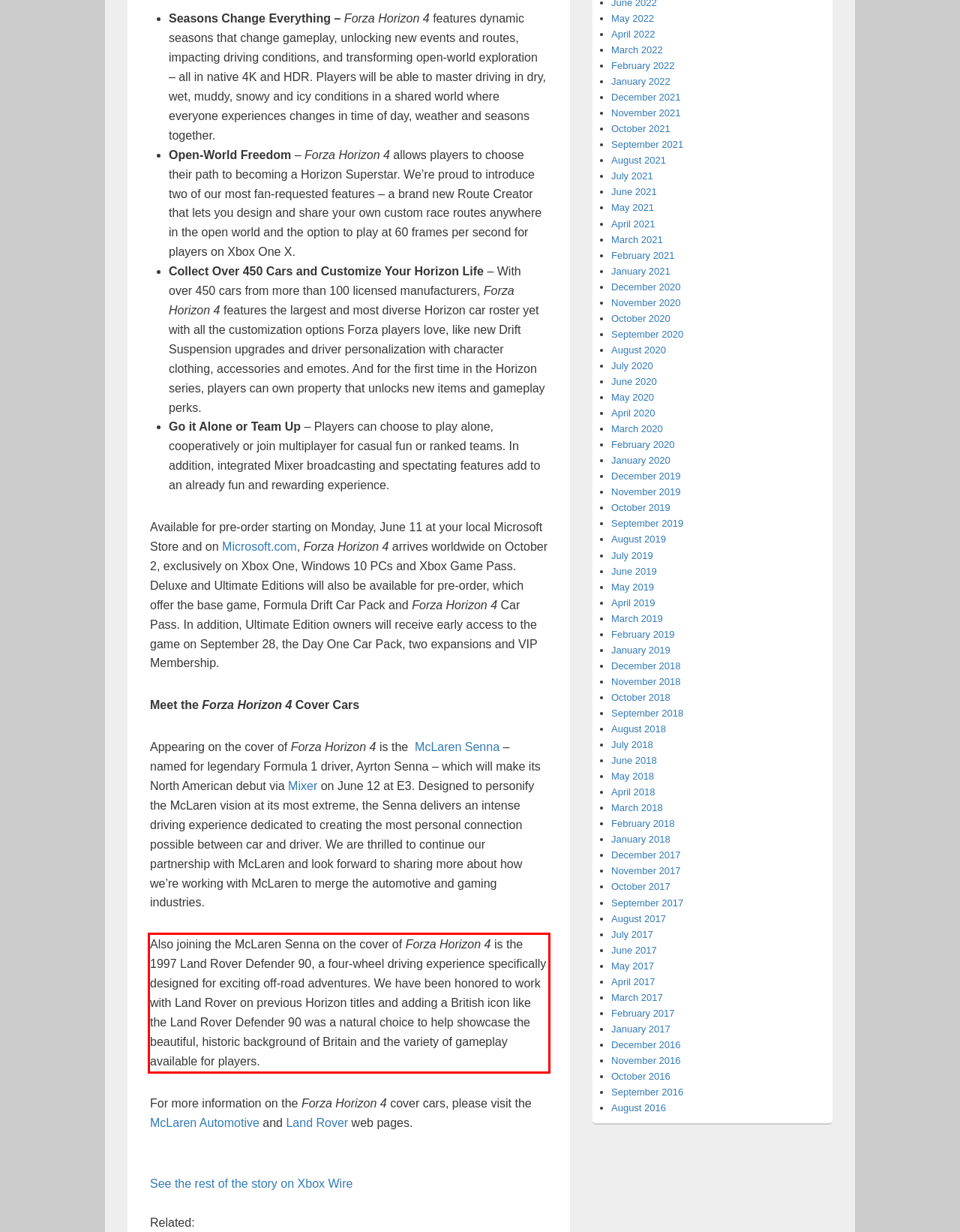View the screenshot of the webpage and identify the UI element surrounded by a red bounding box. Extract the text contained within this red bounding box.

Also joining the McLaren Senna on the cover of Forza Horizon 4 is the 1997 Land Rover Defender 90, a four-wheel driving experience specifically designed for exciting off-road adventures. We have been honored to work with Land Rover on previous Horizon titles and adding a British icon like the Land Rover Defender 90 was a natural choice to help showcase the beautiful, historic background of Britain and the variety of gameplay available for players.